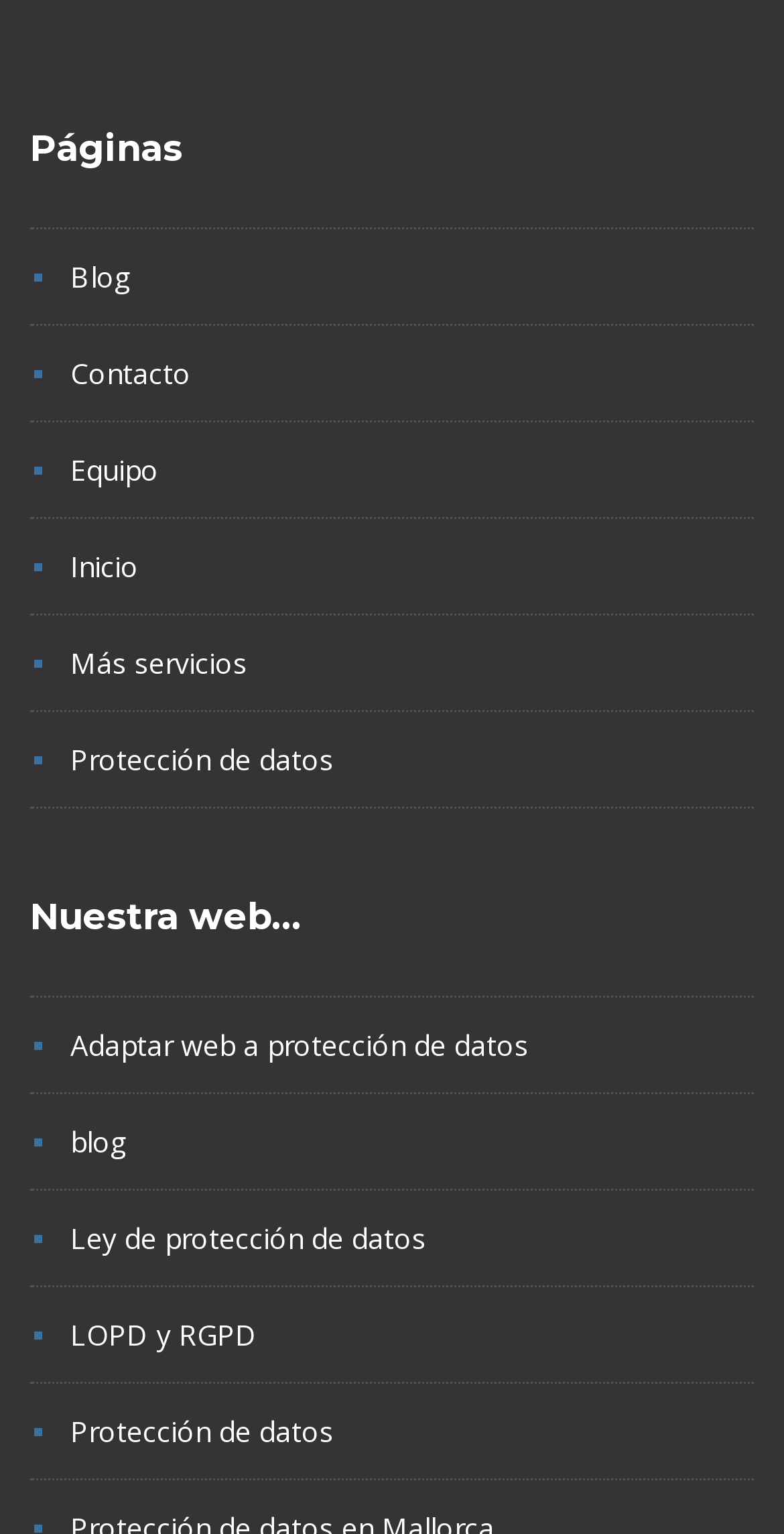Give a succinct answer to this question in a single word or phrase: 
What is the second heading on the webpage?

Nuestra web…